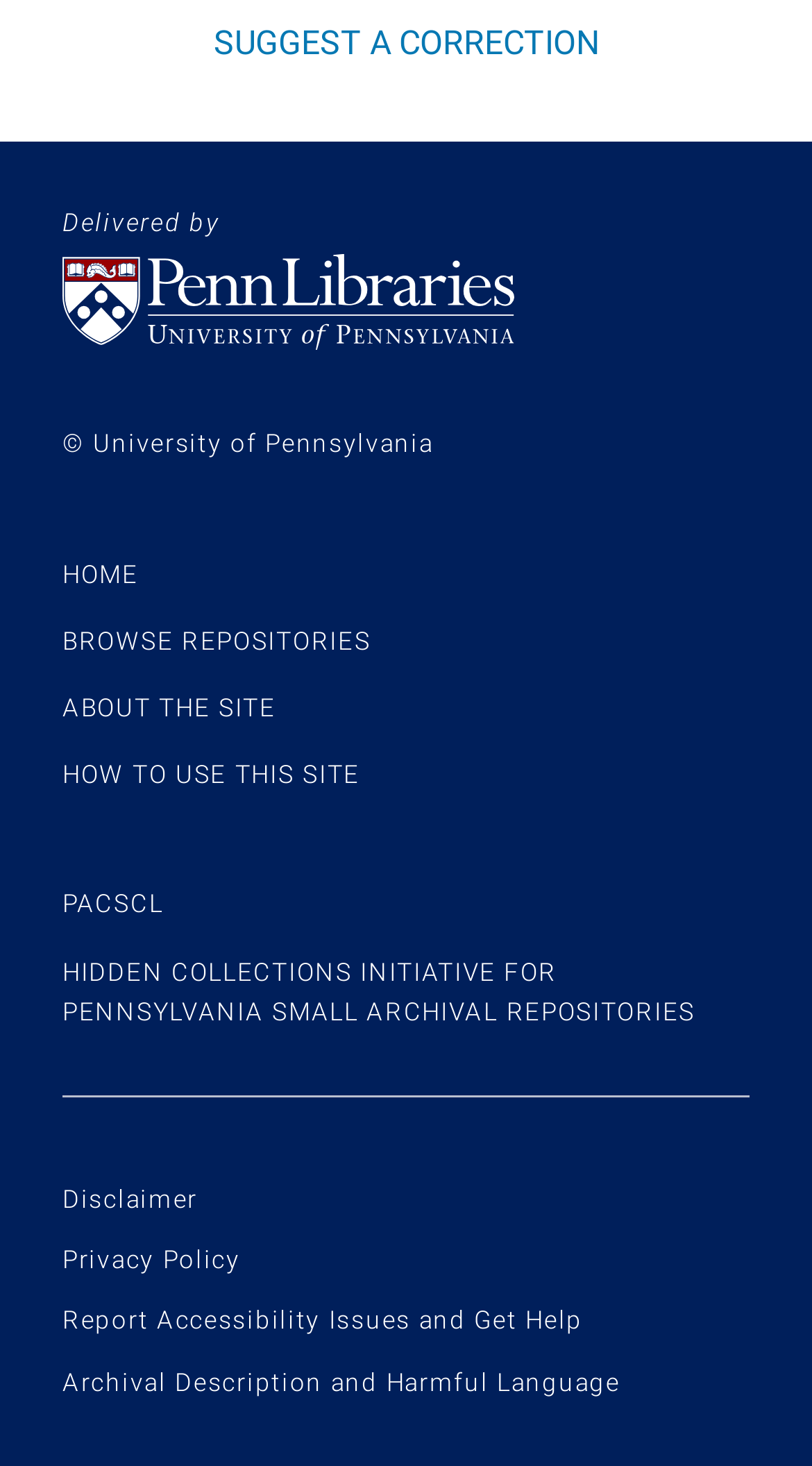Please respond to the question using a single word or phrase:
What is the name of the initiative?

Hidden Collections Initiative